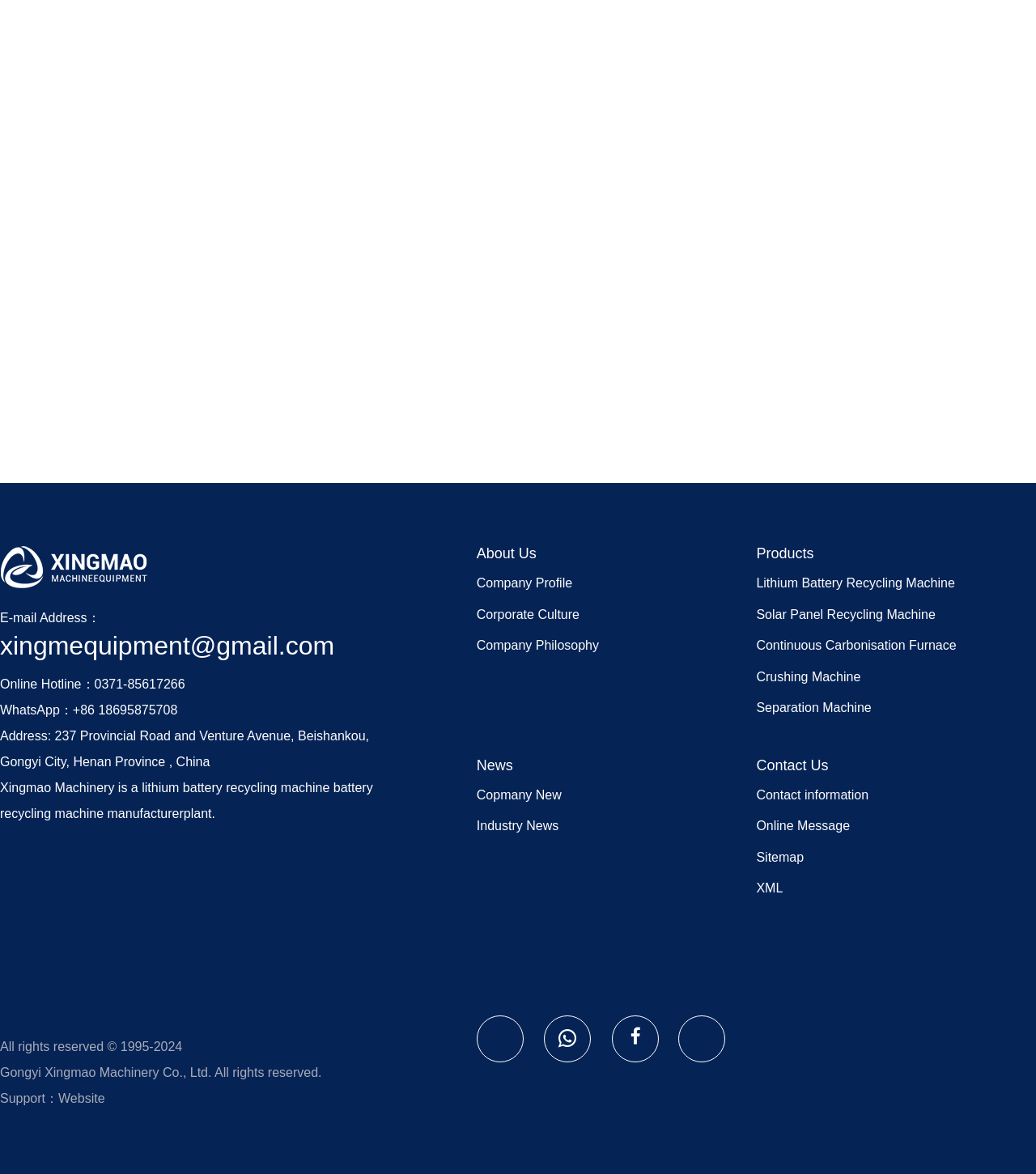Determine the bounding box for the HTML element described here: "Contact information". The coordinates should be given as [left, top, right, bottom] with each number being a float between 0 and 1.

[0.73, 0.671, 0.838, 0.683]